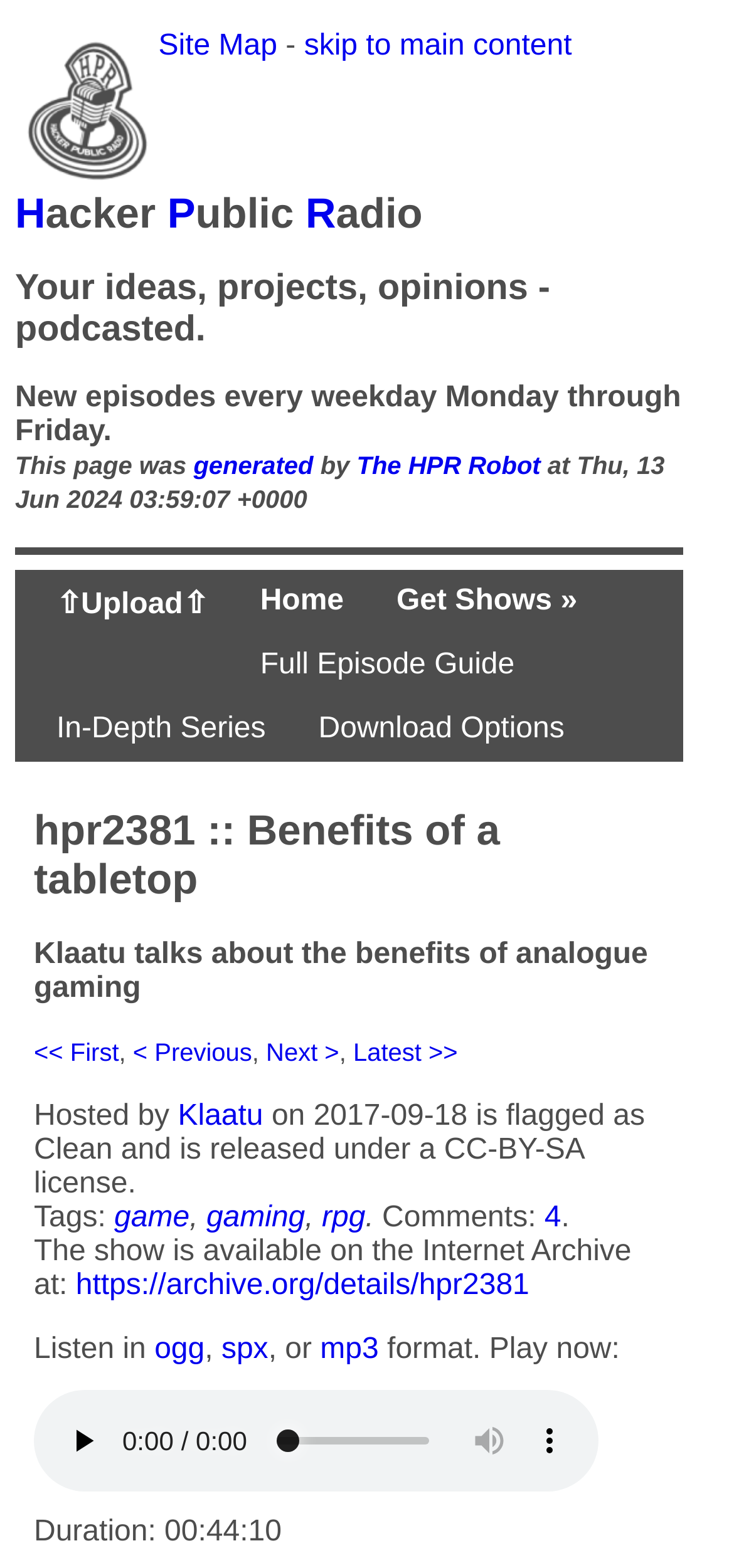Can you specify the bounding box coordinates for the region that should be clicked to fulfill this instruction: "Download the podcast as mp3".

[0.436, 0.851, 0.516, 0.871]